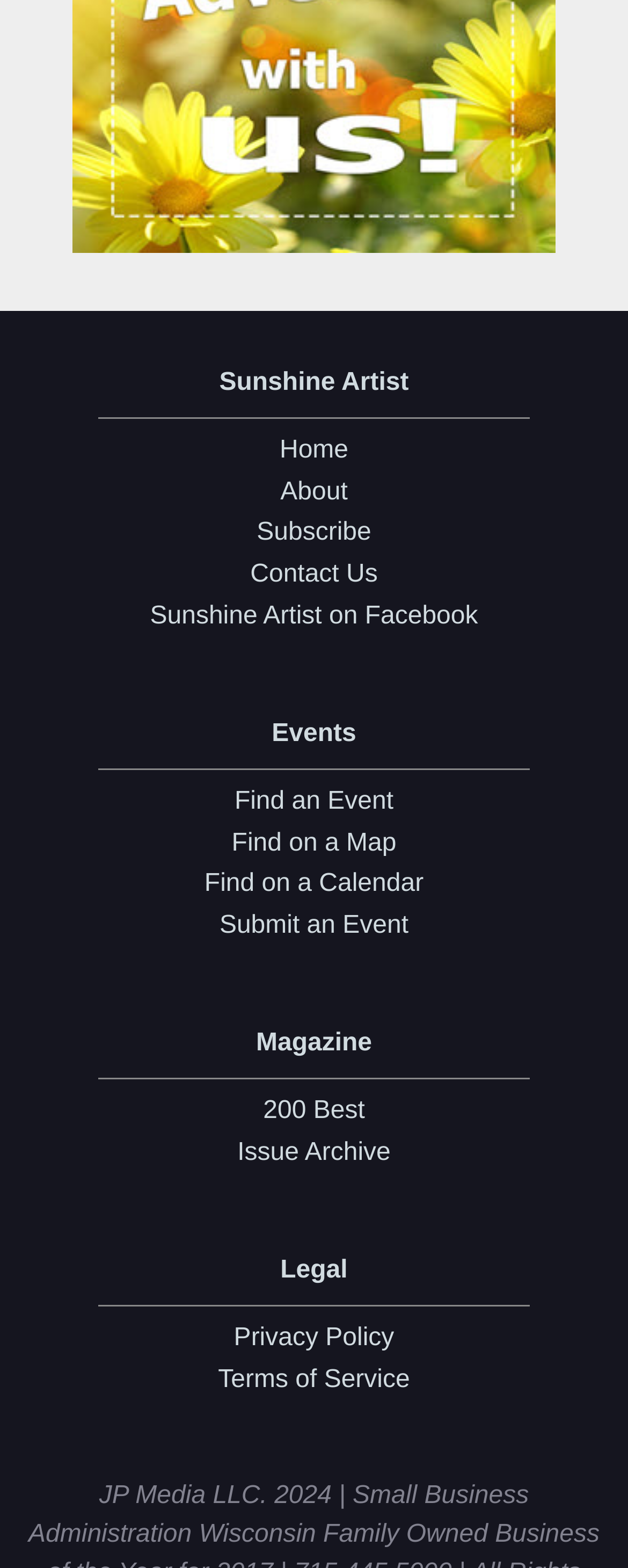Identify the bounding box coordinates of the section that should be clicked to achieve the task described: "read privacy policy".

[0.041, 0.84, 0.959, 0.867]